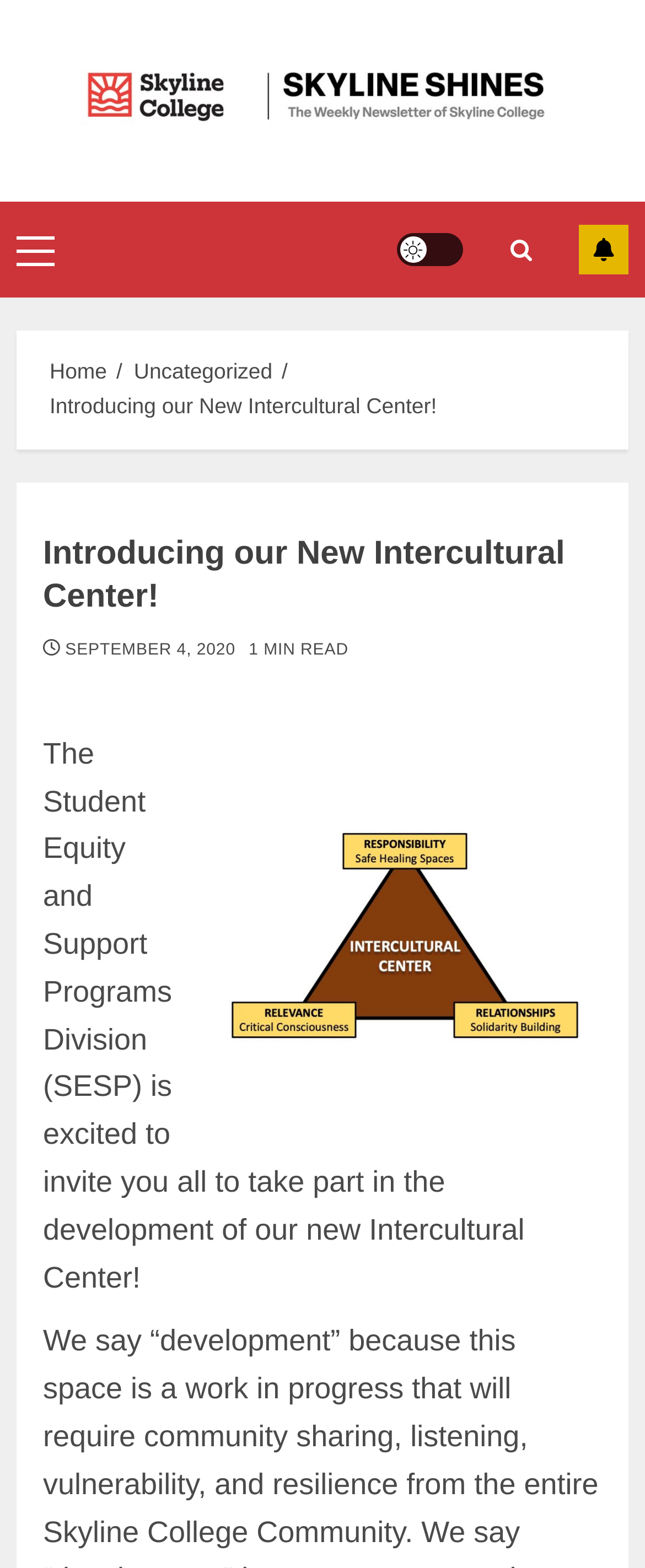What is the name of the menu mentioned in the navigation?
Provide a one-word or short-phrase answer based on the image.

Primary Menu